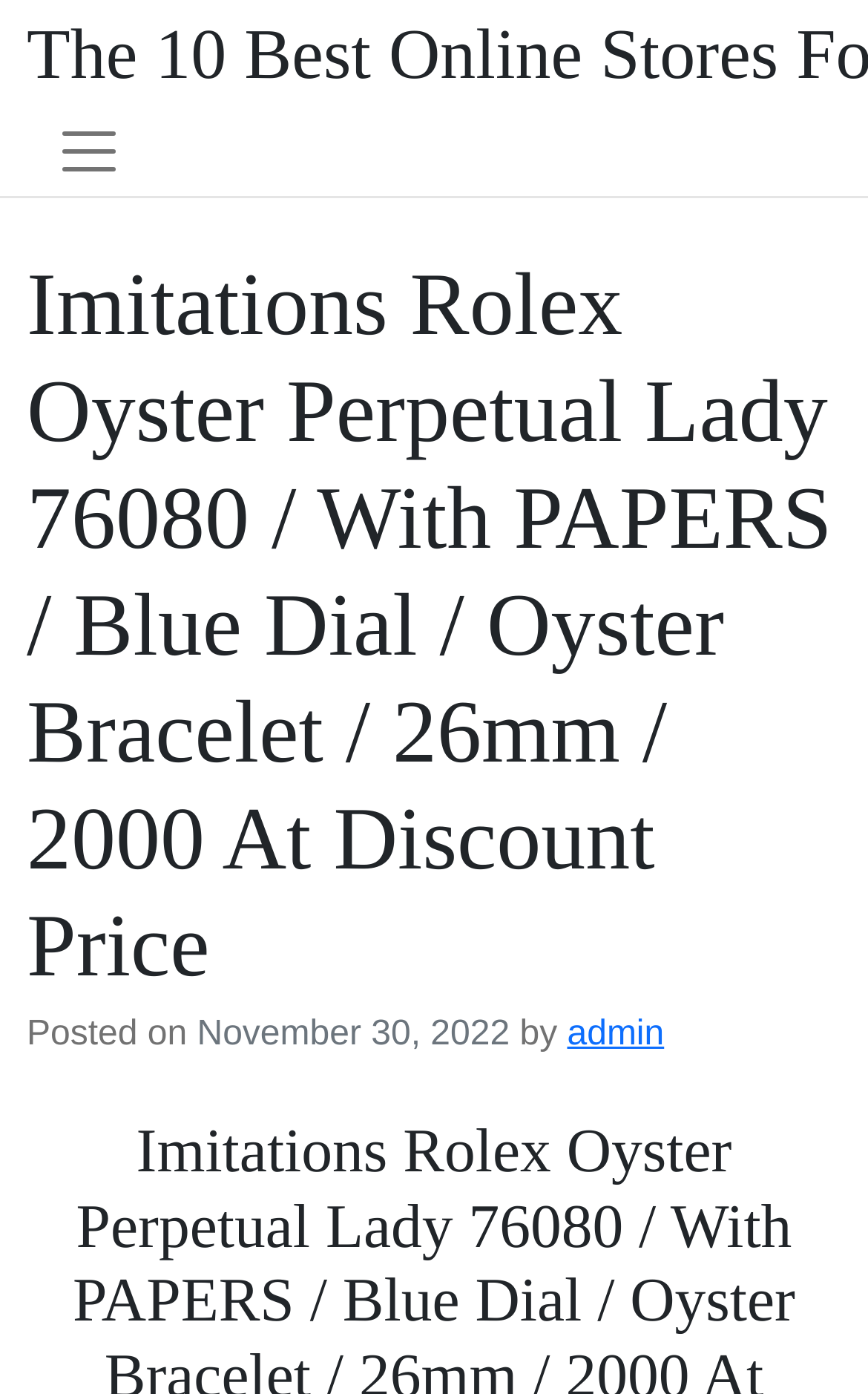Based on the image, provide a detailed and complete answer to the question: 
What is the type of watch being described?

Based on the webpage content, specifically the heading 'Imitations Rolex Oyster Perpetual Lady 76080 / With PAPERS / Blue Dial / Oyster Bracelet / 26mm / 2000 At Discount Price', it is clear that the webpage is describing a Rolex Oyster Perpetual Lady watch.